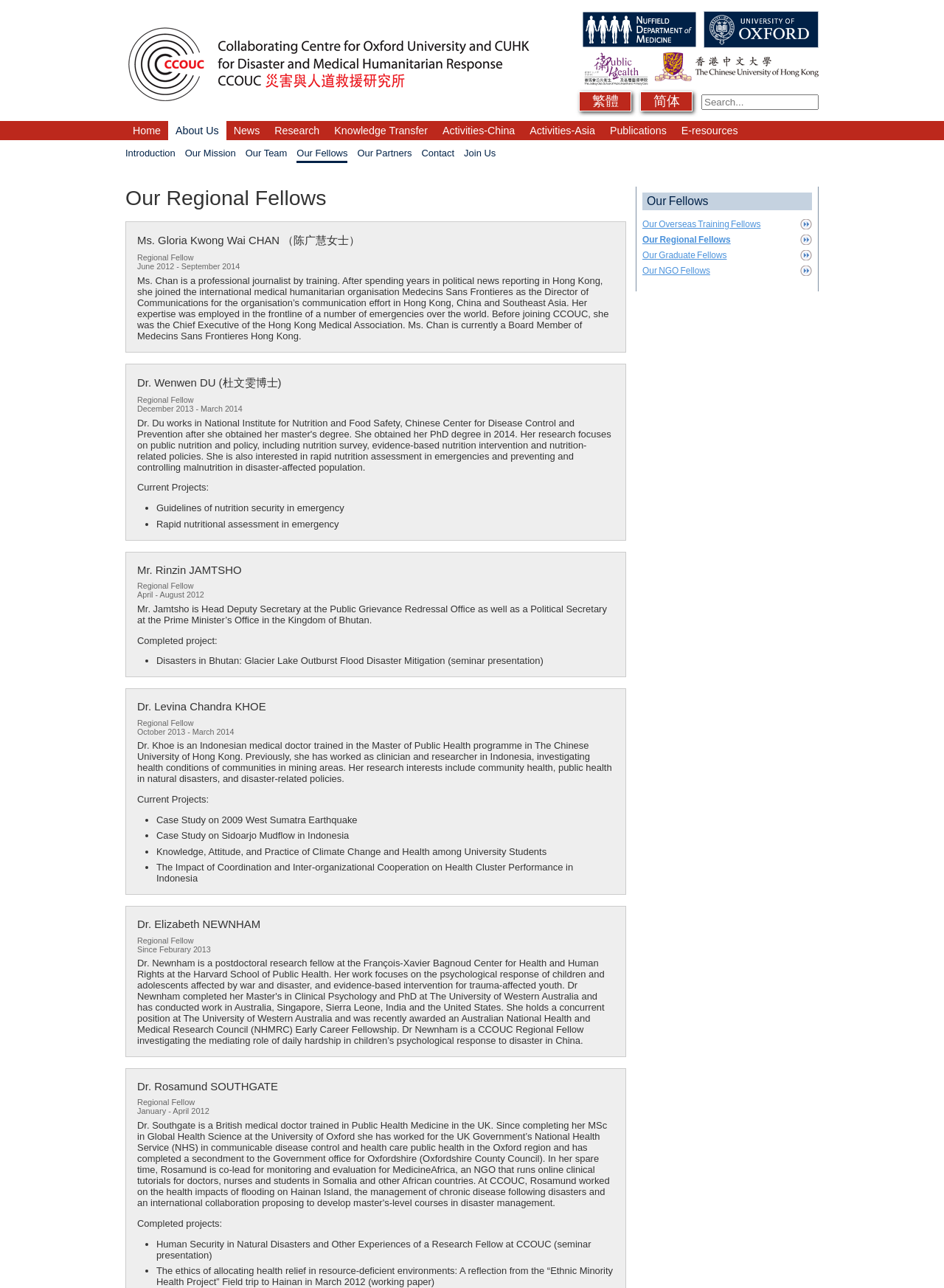Find the bounding box coordinates for the area that should be clicked to accomplish the instruction: "View Our Regional Fellows".

[0.68, 0.182, 0.86, 0.19]